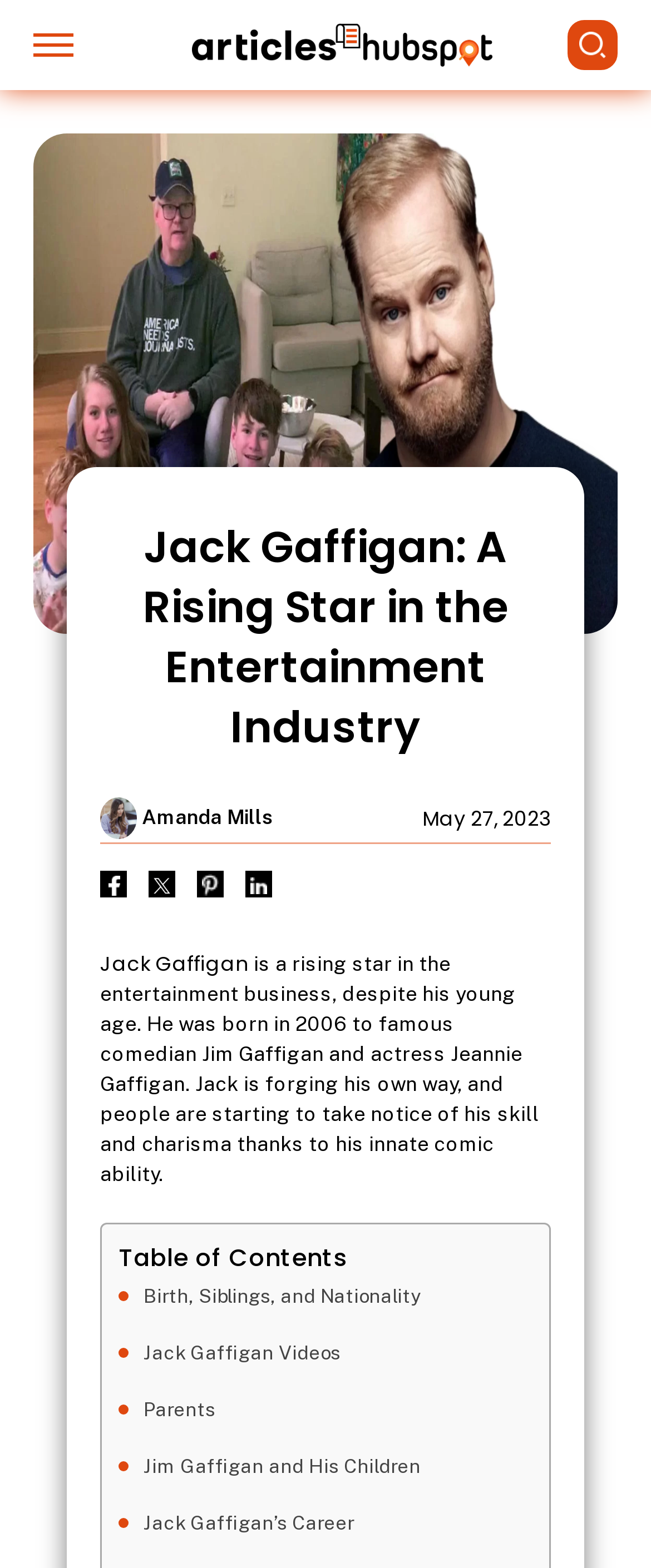Can you give a detailed response to the following question using the information from the image? How old is Jack Gaffigan?

According to the webpage, Jack Gaffigan was born in 2006, and the current year is 2023, so we can calculate his age as 17.